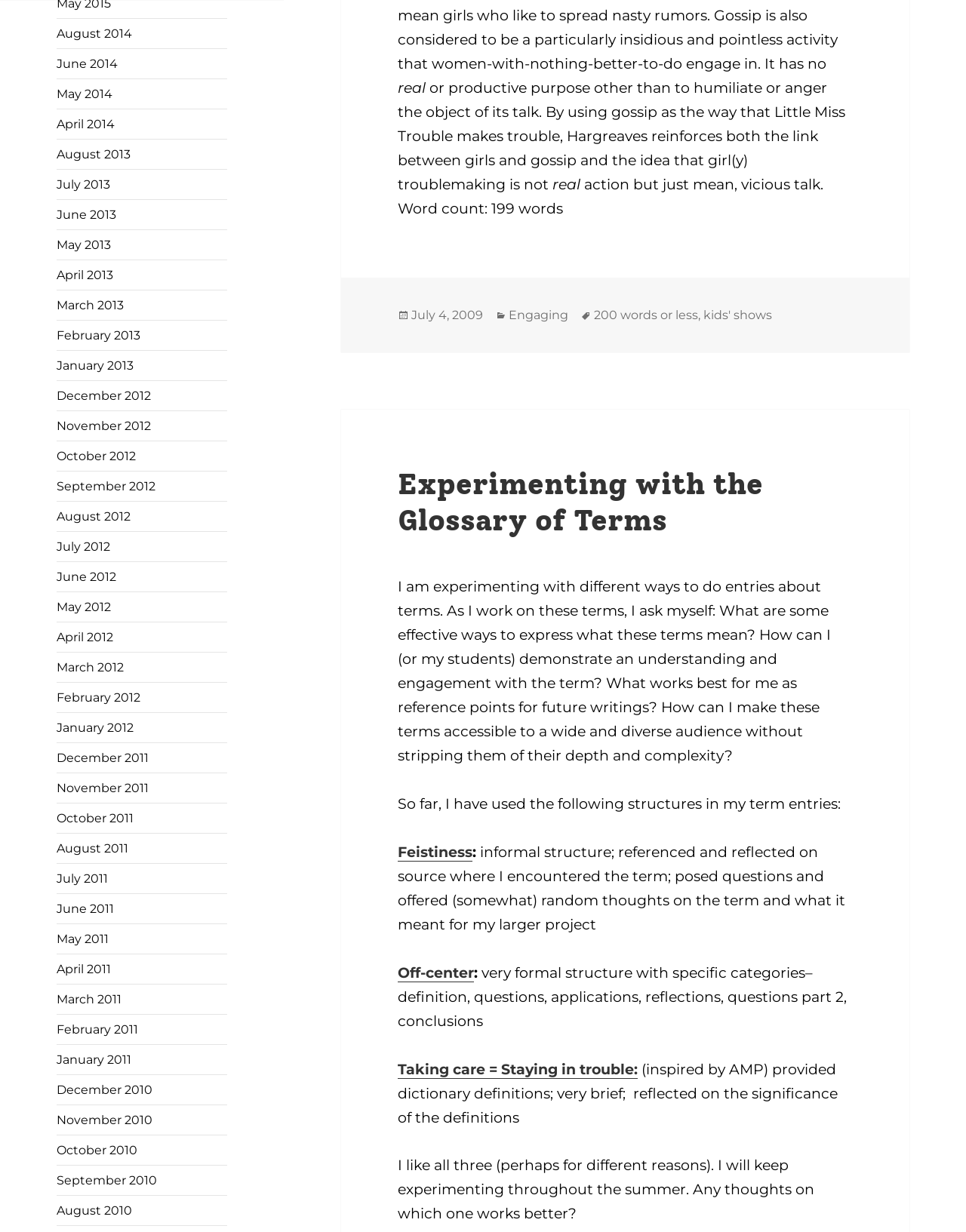Provide the bounding box coordinates of the area you need to click to execute the following instruction: "Explore the term Feistiness".

[0.412, 0.684, 0.489, 0.699]